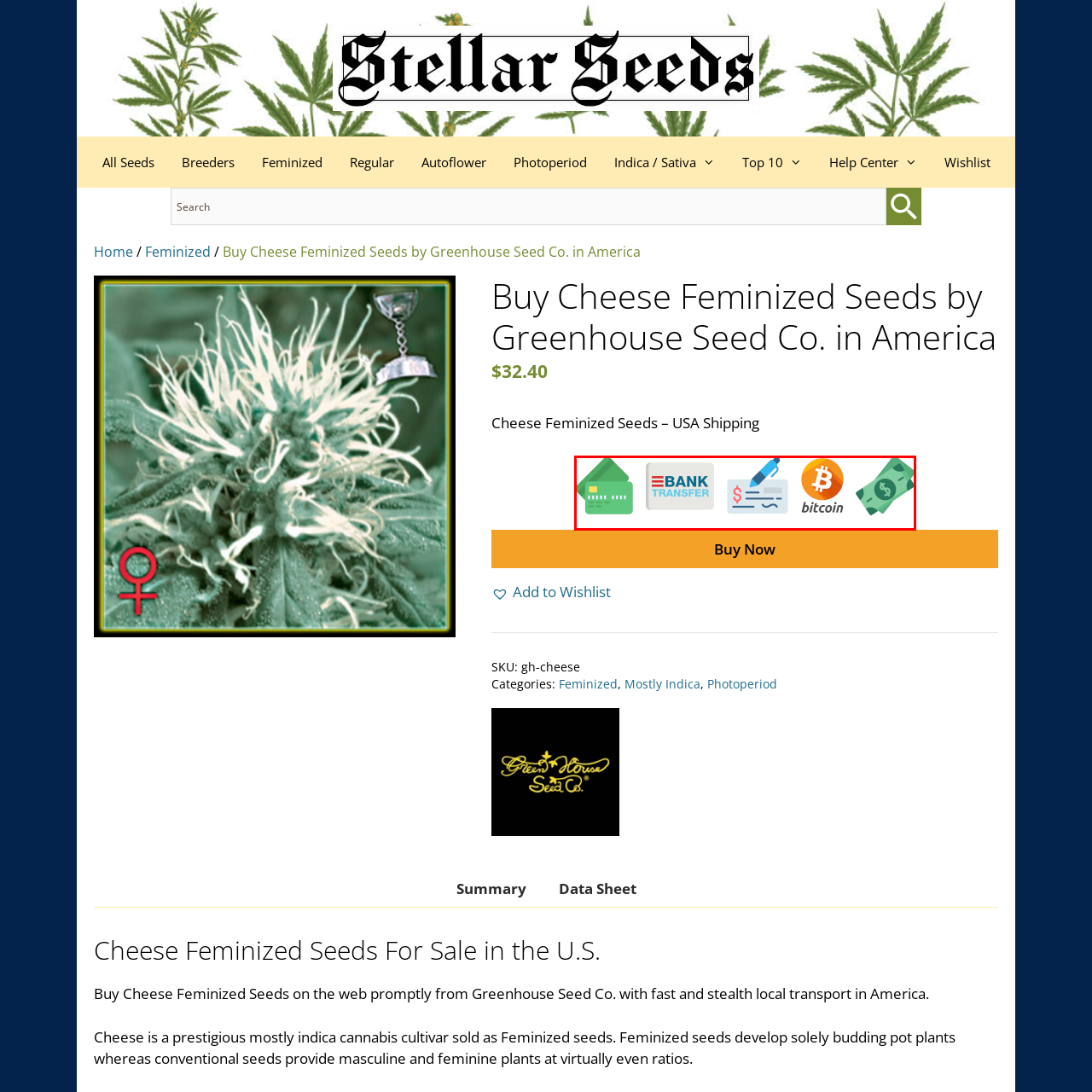Provide a comprehensive description of the content within the red-highlighted area of the image.

The image displays various payment methods available for purchasing "Cheese Feminized Seeds" by Greenhouse Seed Co. It includes icons representing different forms of payment: a credit card, a bank transfer option, a check, a Bitcoin symbol indicating cryptocurrency payments, and cash. This diverse array of payment options reflects flexibility and convenience for customers, allowing them to choose their preferred method for transactions when buying cannabis seeds online.